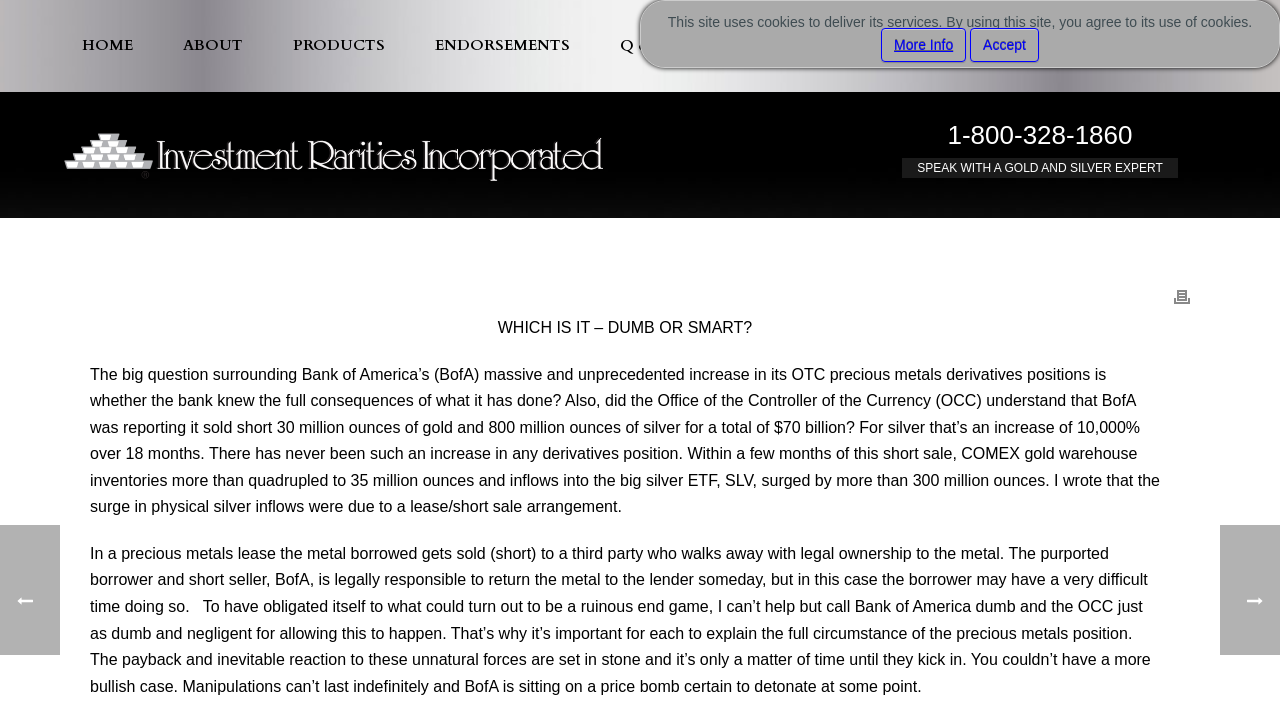Please respond to the question using a single word or phrase:
How many ounces of gold did Bank of America report selling short?

30 million